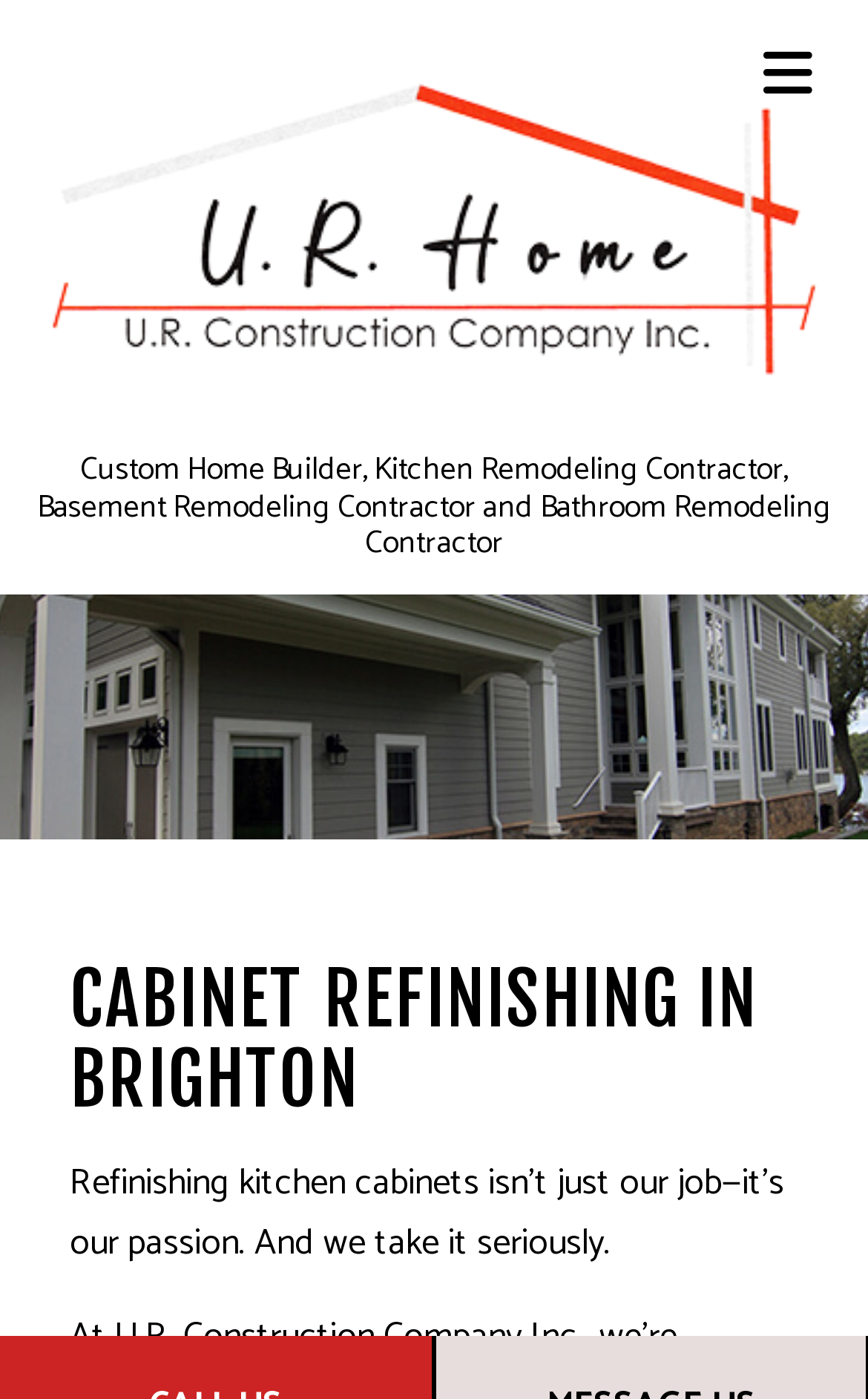Provide the bounding box coordinates for the specified HTML element described in this description: "title="U.R. Construction Company Inc."". The coordinates should be four float numbers ranging from 0 to 1, in the format [left, top, right, bottom].

[0.0, 0.161, 1.0, 0.204]